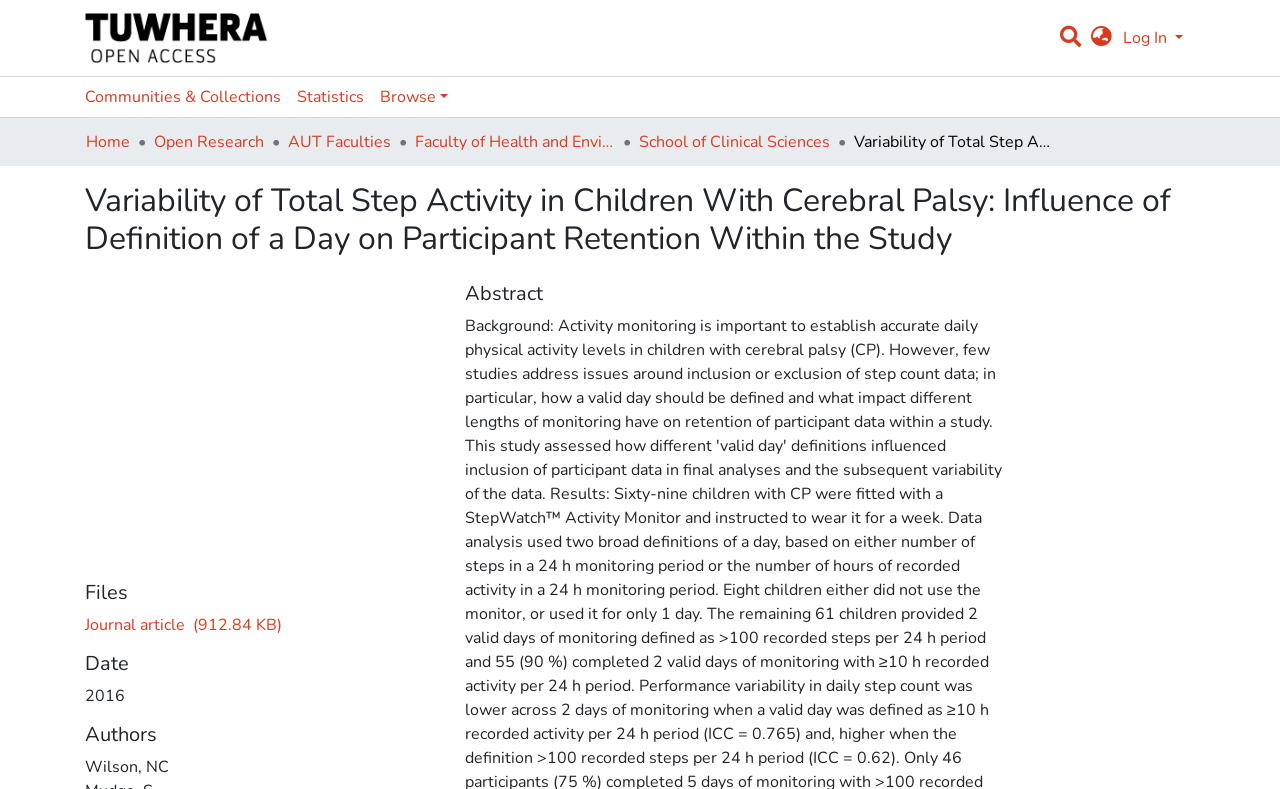Provide a brief response using a word or short phrase to this question:
What is the logo on the top left corner?

Repository logo